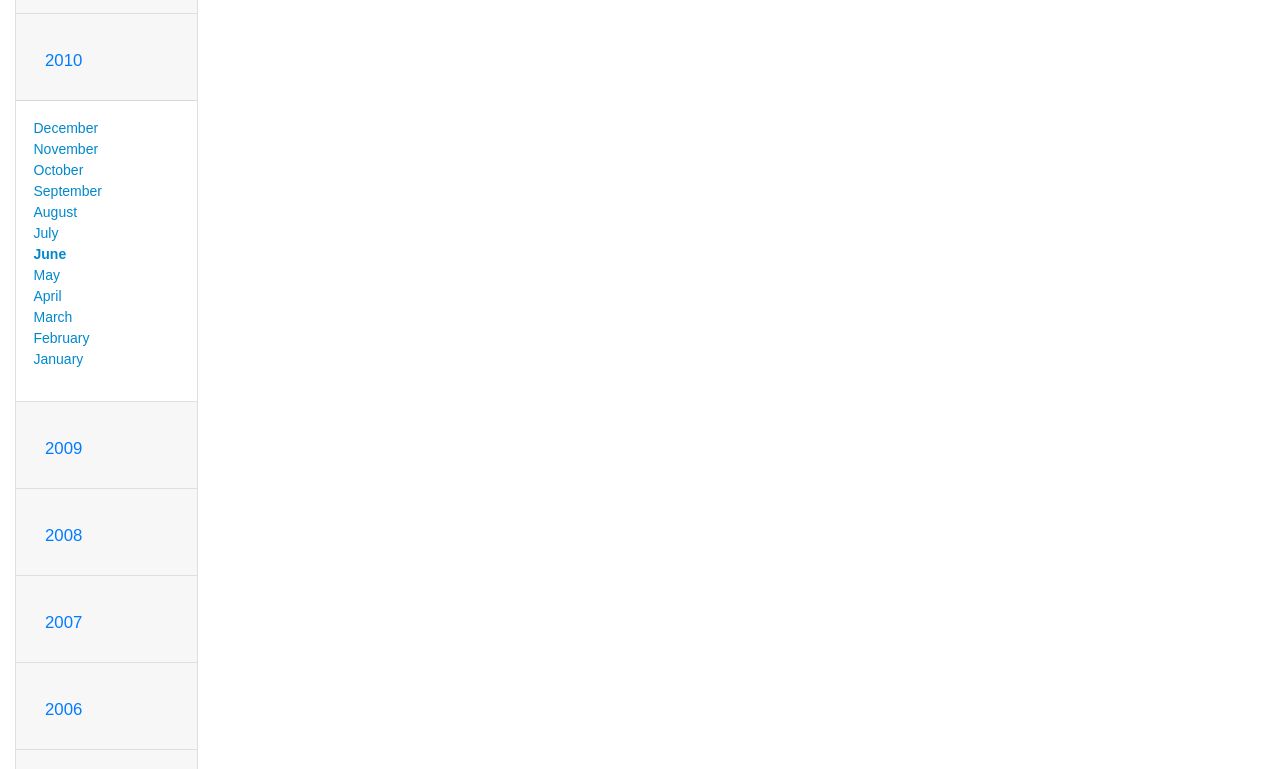Please specify the bounding box coordinates in the format (top-left x, top-left y, bottom-right x, bottom-right y), with all values as floating point numbers between 0 and 1. Identify the bounding box of the UI element described by: April

[0.026, 0.374, 0.048, 0.395]